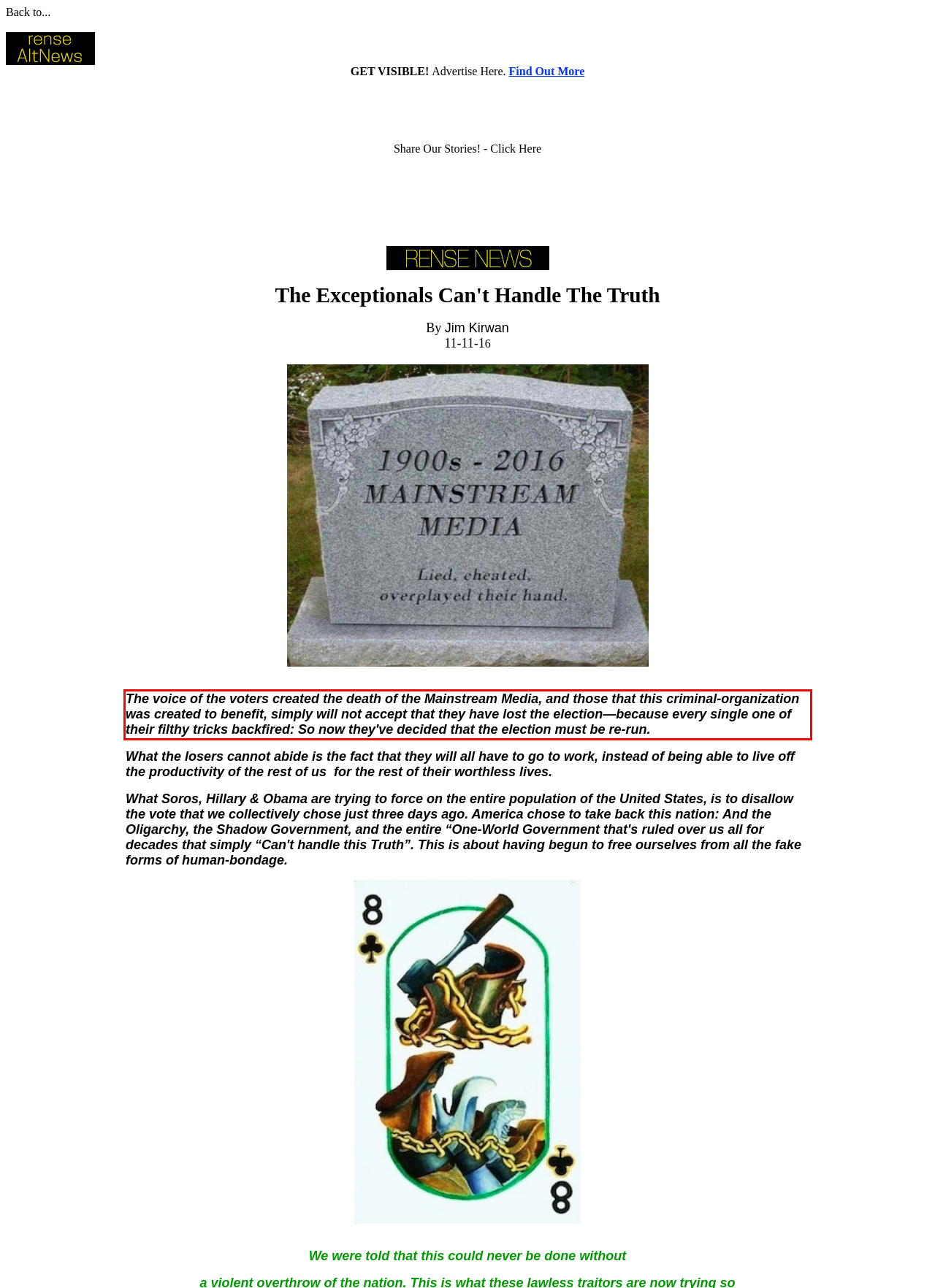You have a screenshot of a webpage with a UI element highlighted by a red bounding box. Use OCR to obtain the text within this highlighted area.

The voice of the voters created the death of the Mainstream Media, and those that this criminal-organization was created to benefit, simply will not accept that they have lost the election—because every single one of their filthy tricks backfired: So now they've decided that the election must be re-run.